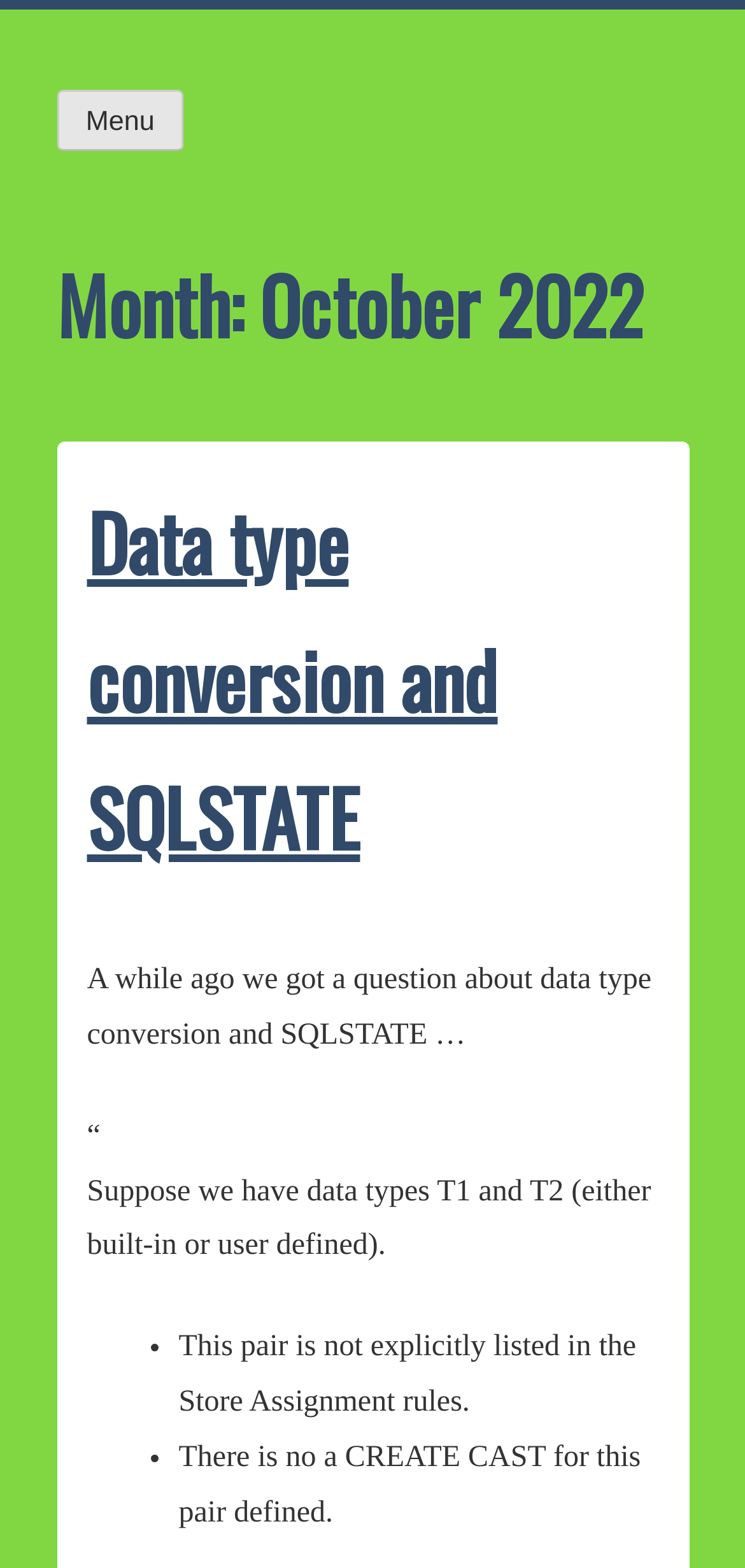What is the topic of the article?
Analyze the screenshot and provide a detailed answer to the question.

The answer can be found in the heading element 'Data type conversion and SQLSTATE' which is a direct child of the root element, and also in the link element with the same text.